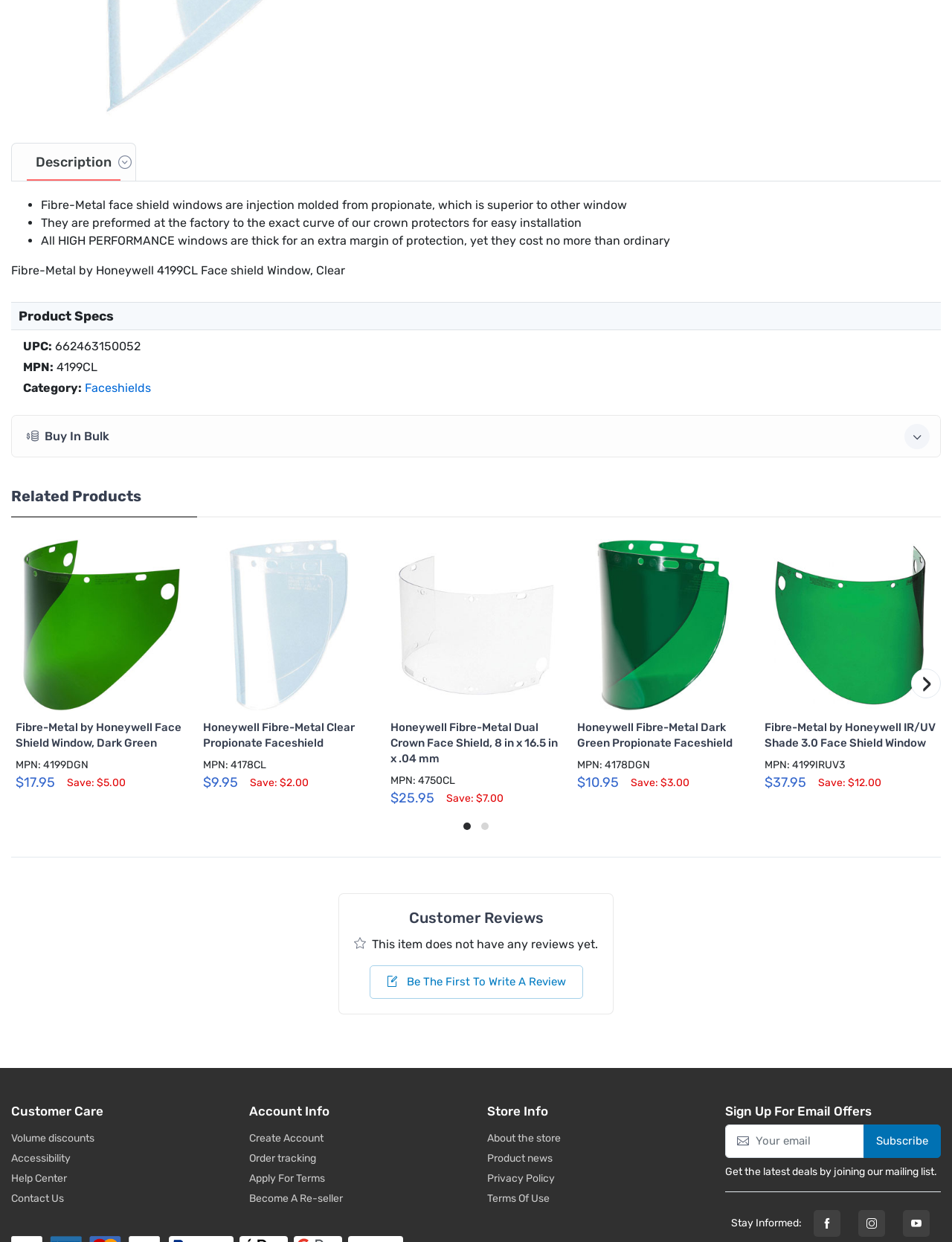For the given element description Apply For Terms, determine the bounding box coordinates of the UI element. The coordinates should follow the format (top-left x, top-left y, bottom-right x, bottom-right y) and be within the range of 0 to 1.

[0.262, 0.943, 0.488, 0.955]